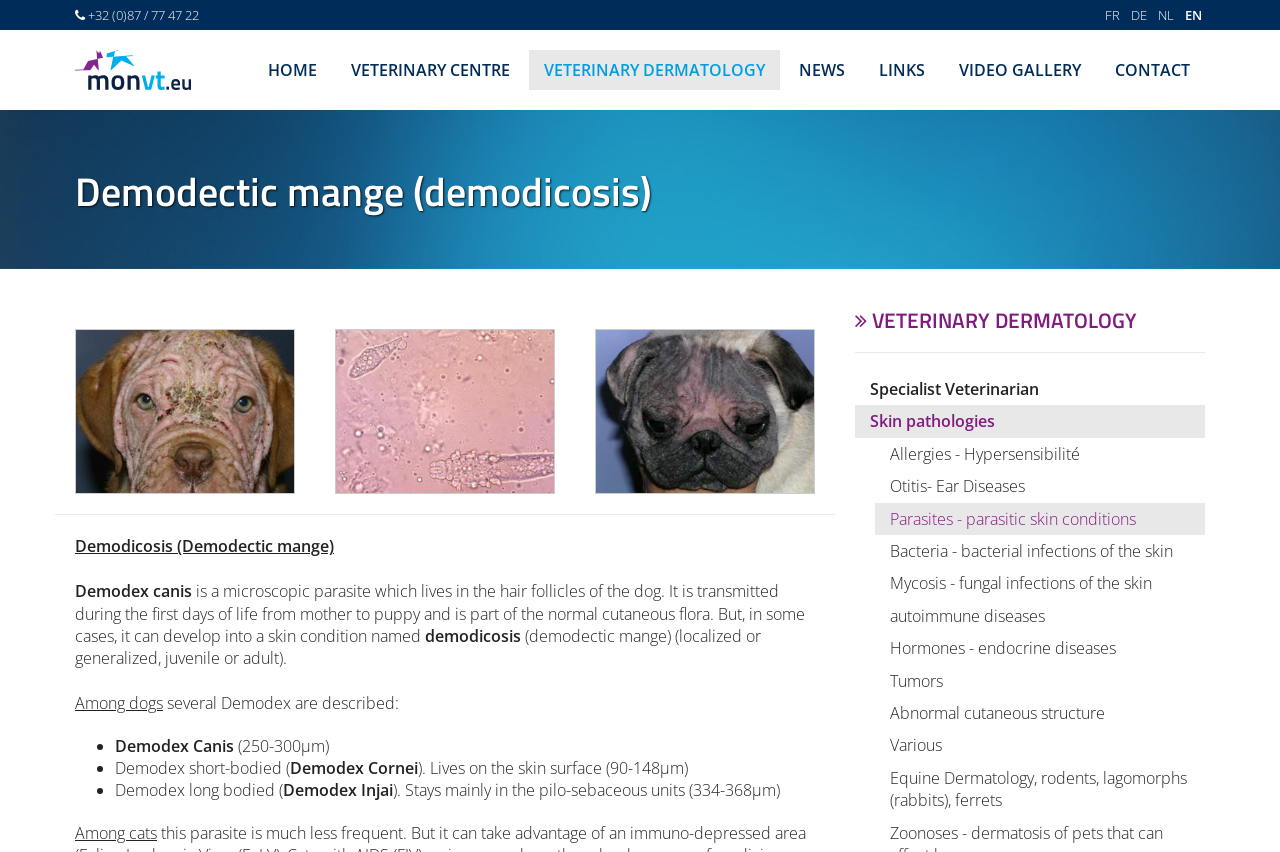Can you find the bounding box coordinates for the element that needs to be clicked to execute this instruction: "Learn about Juvenile demodectic mange"? The coordinates should be given as four float numbers between 0 and 1, i.e., [left, top, right, bottom].

[0.059, 0.386, 0.23, 0.58]